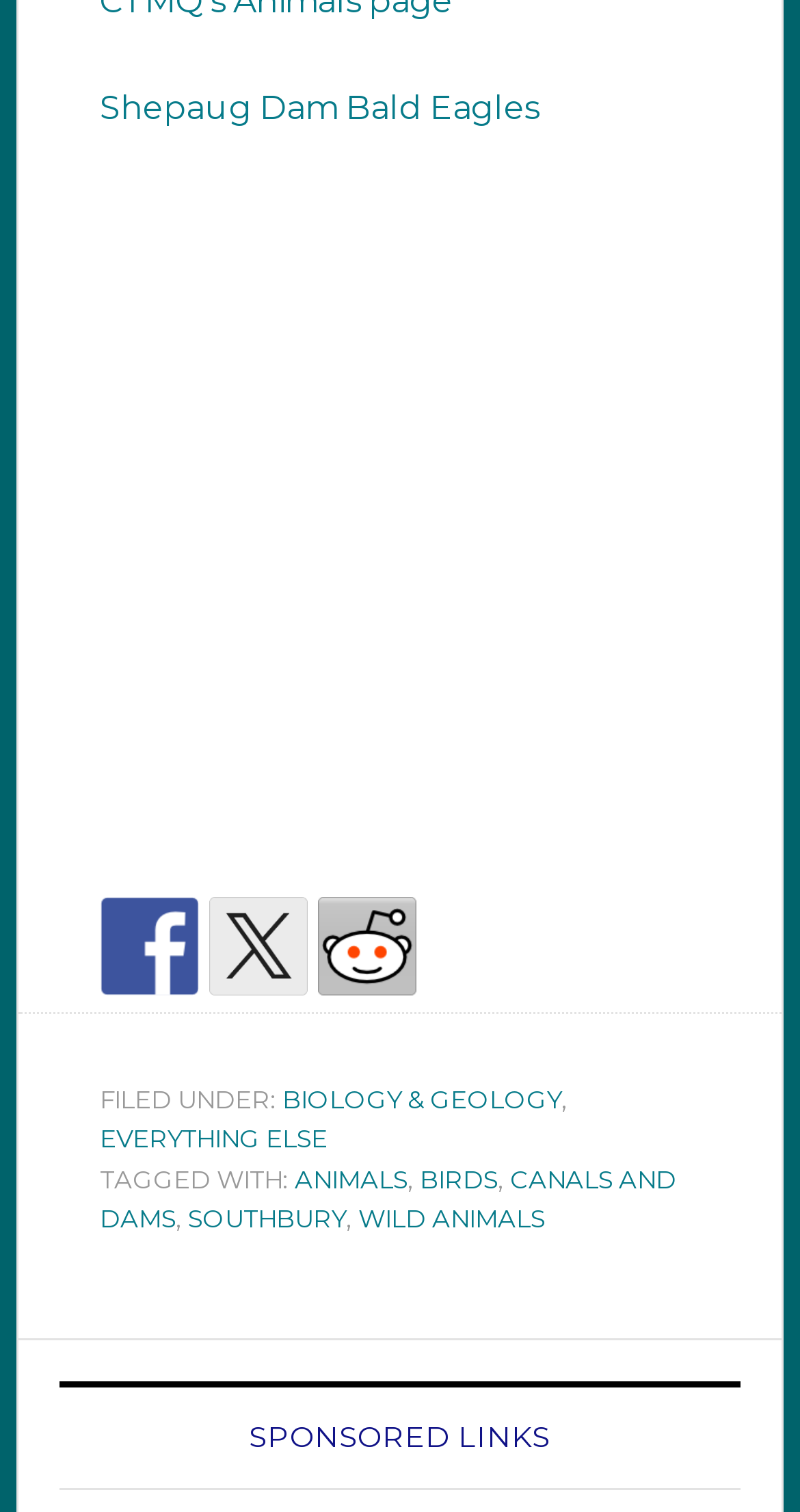What is the category of the article 'Shepaug Dam Bald Eagles'?
Using the image as a reference, give an elaborate response to the question.

I looked at the footer section of the webpage and found the category 'FILED UNDER:' followed by 'BIOLOGY & GEOLOGY', which is related to the article 'Shepaug Dam Bald Eagles'.